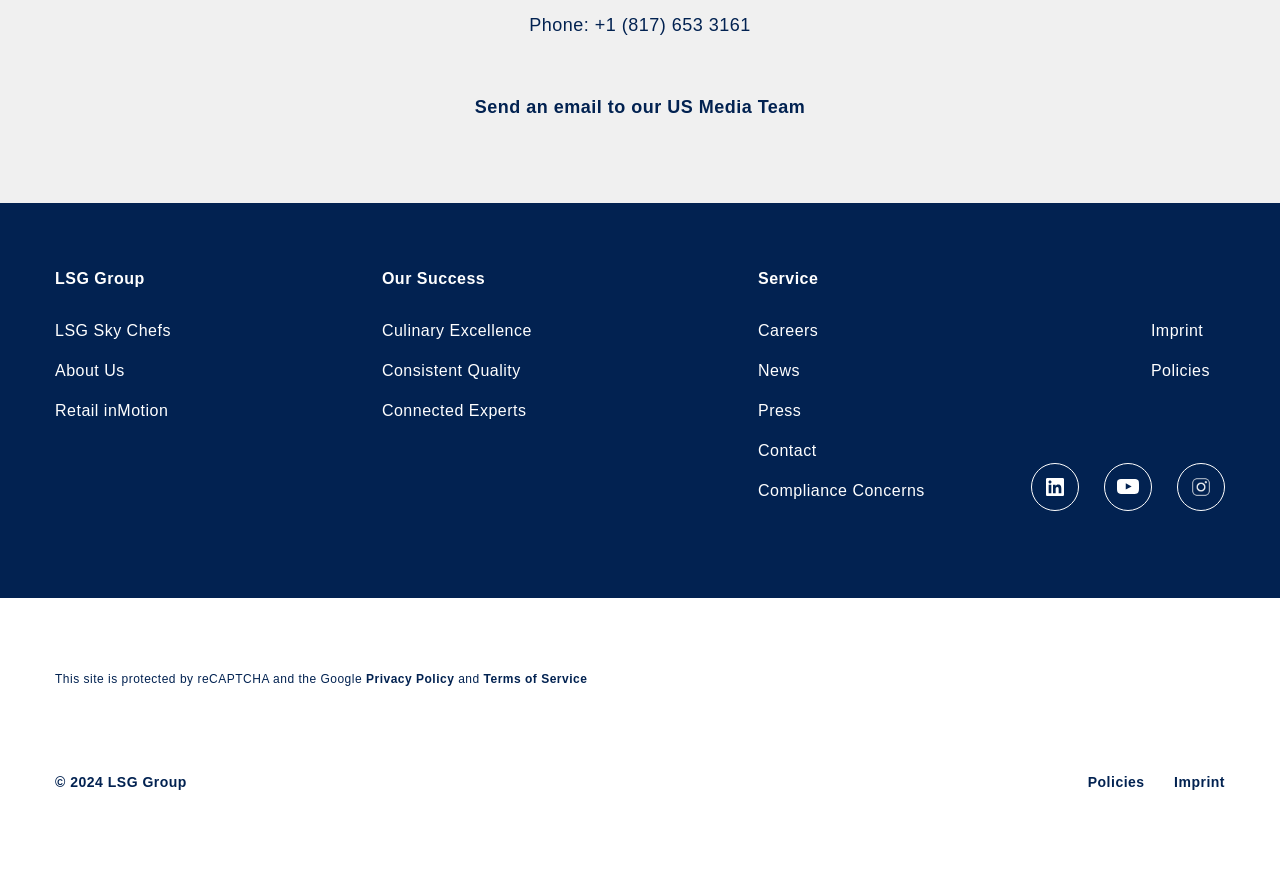What is the name of the company mentioned on the webpage?
Examine the image closely and answer the question with as much detail as possible.

I found the company name by looking at the link element with the ID 420, which has the text 'LSG Group'. This element is located near the top of the webpage, indicating it is a prominent feature.